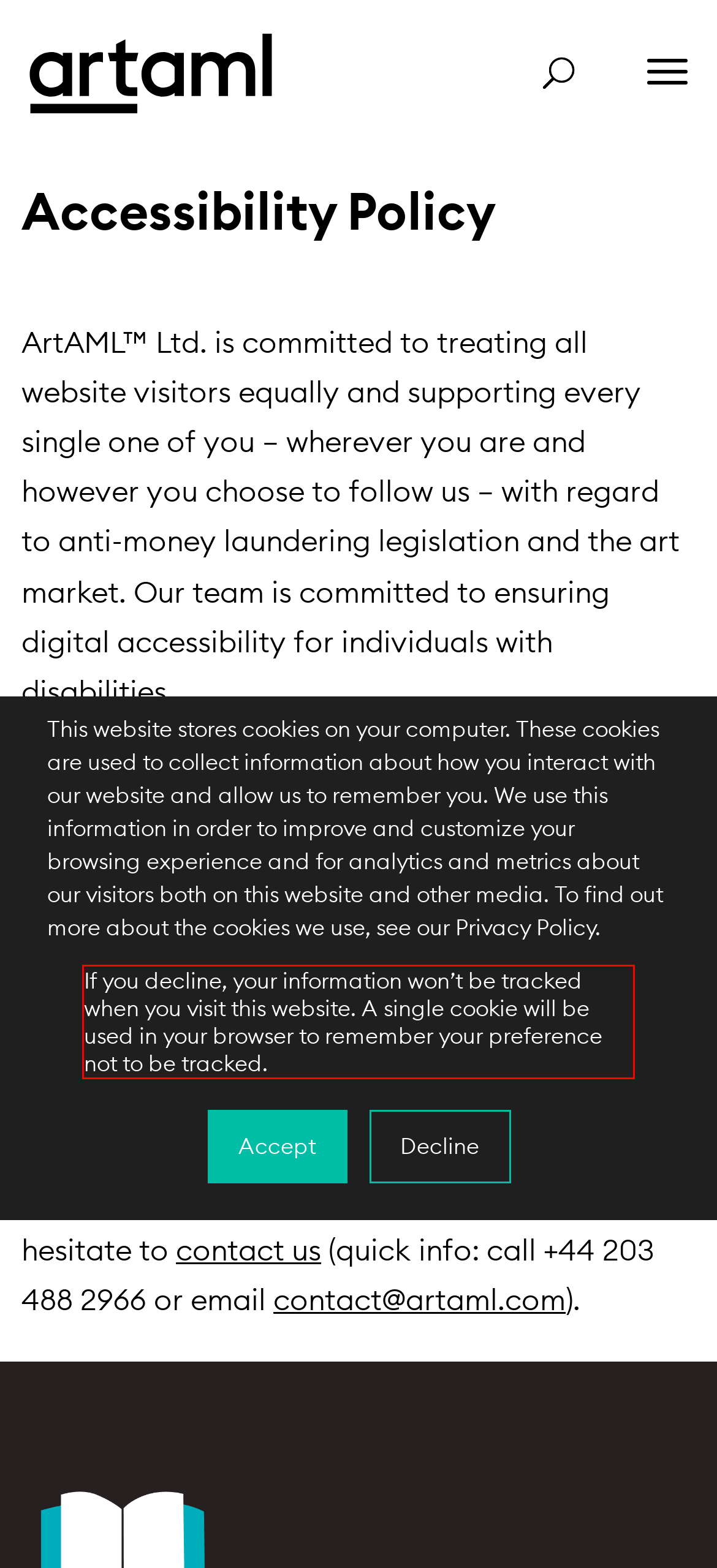Using OCR, extract the text content found within the red bounding box in the given webpage screenshot.

If you decline, your information won’t be tracked when you visit this website. A single cookie will be used in your browser to remember your preference not to be tracked.